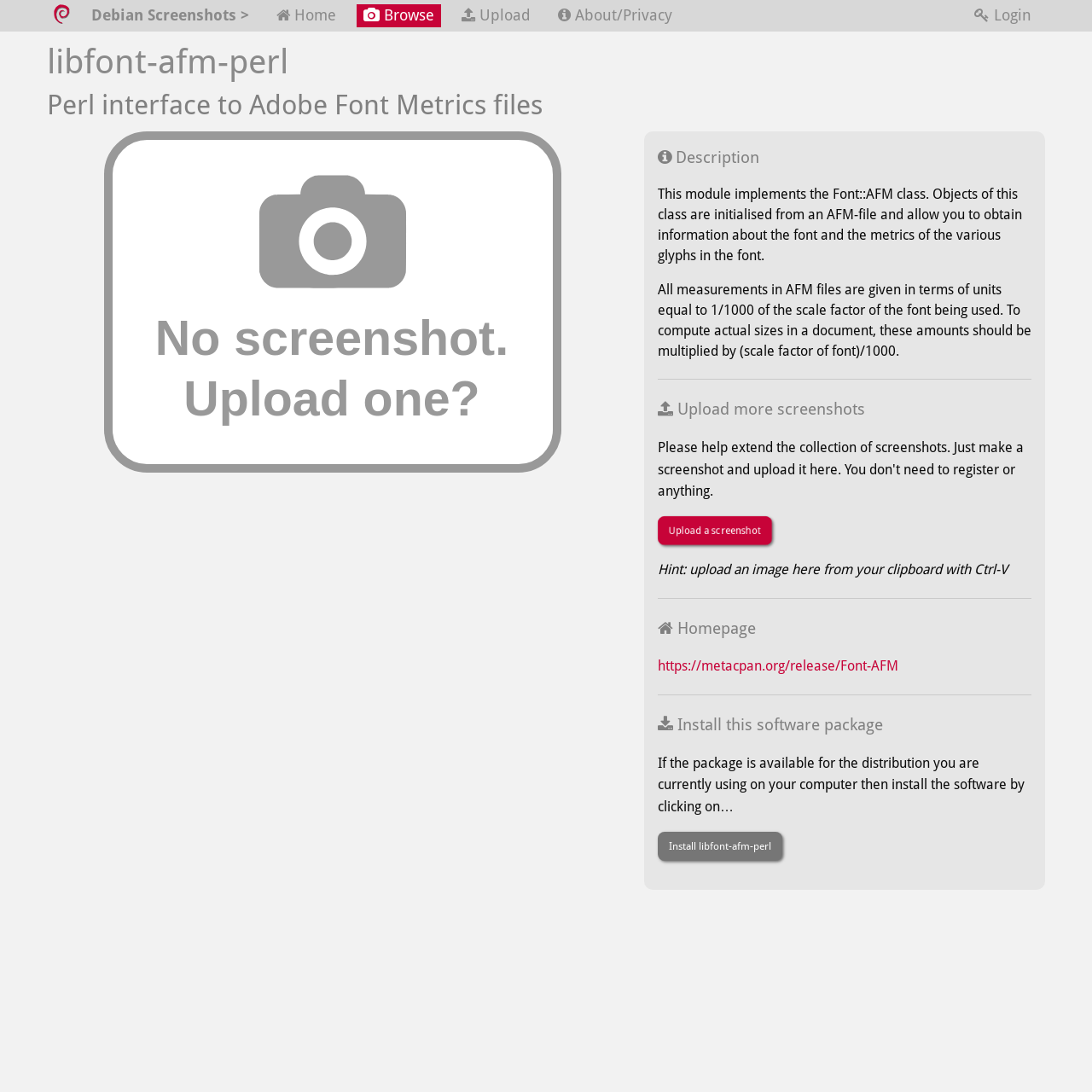Locate the bounding box coordinates of the segment that needs to be clicked to meet this instruction: "Click the 'Plagiarism scanner' button".

None